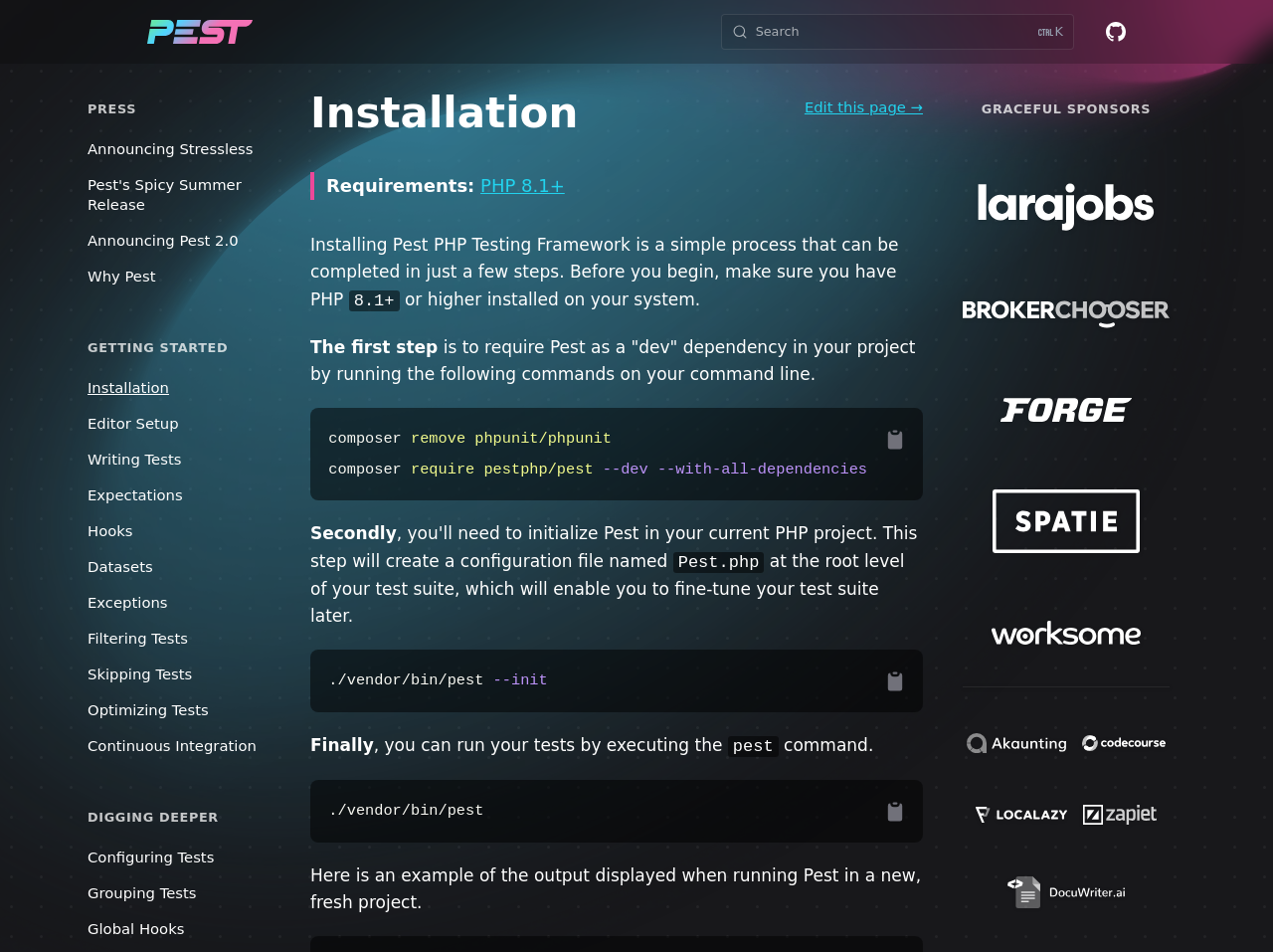How many steps are required to install Pest PHP Testing Framework?
Carefully analyze the image and provide a detailed answer to the question.

The webpage mentions that installing Pest PHP Testing Framework is a simple process that can be completed in just a few steps, and three steps are described in the webpage: requiring Pest as a 'dev' dependency, creating a Pest.php file, and running the 'pest' command.